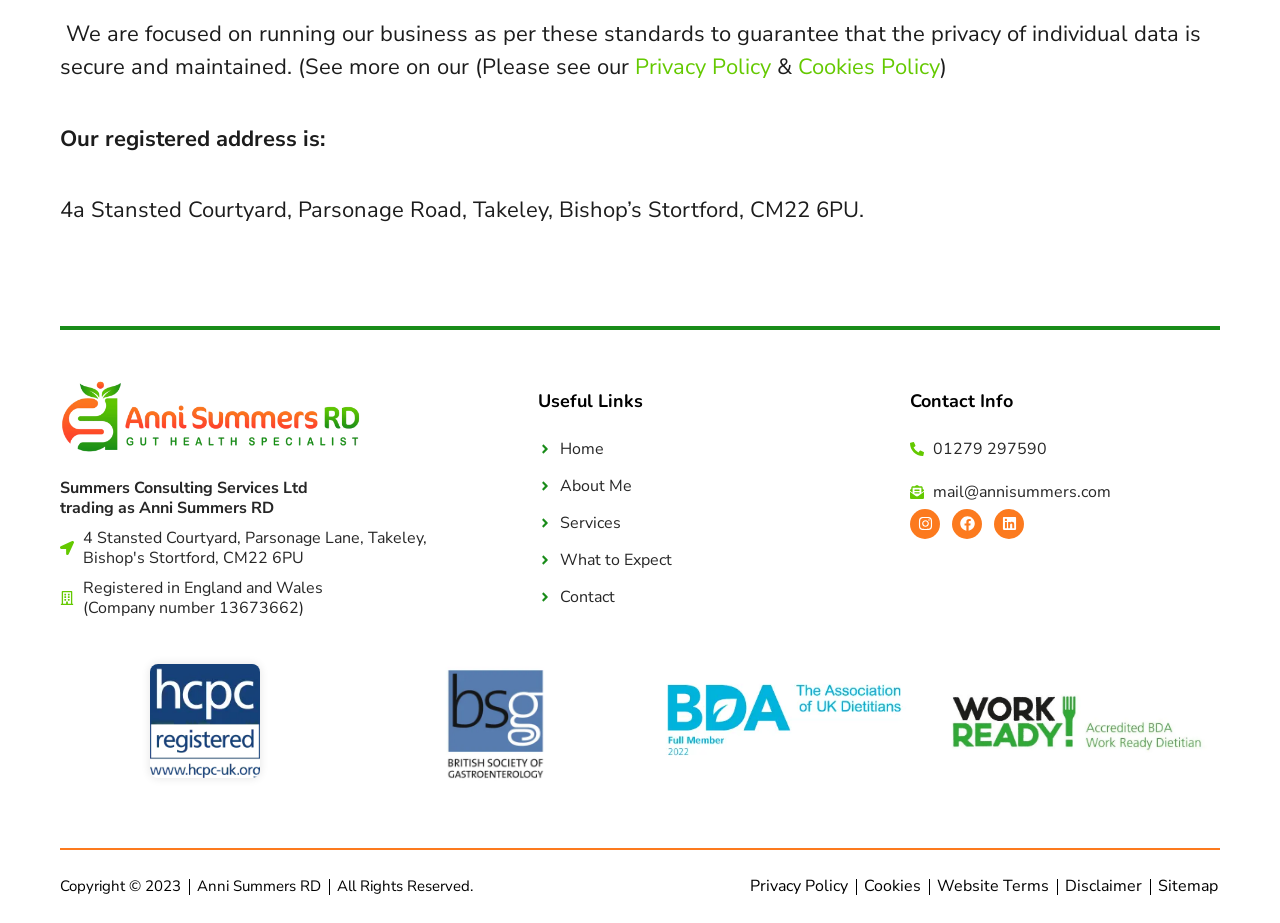Indicate the bounding box coordinates of the element that must be clicked to execute the instruction: "Click on the 'Home' link". The coordinates should be given as four float numbers between 0 and 1, i.e., [left, top, right, bottom].

[0.42, 0.469, 0.643, 0.505]